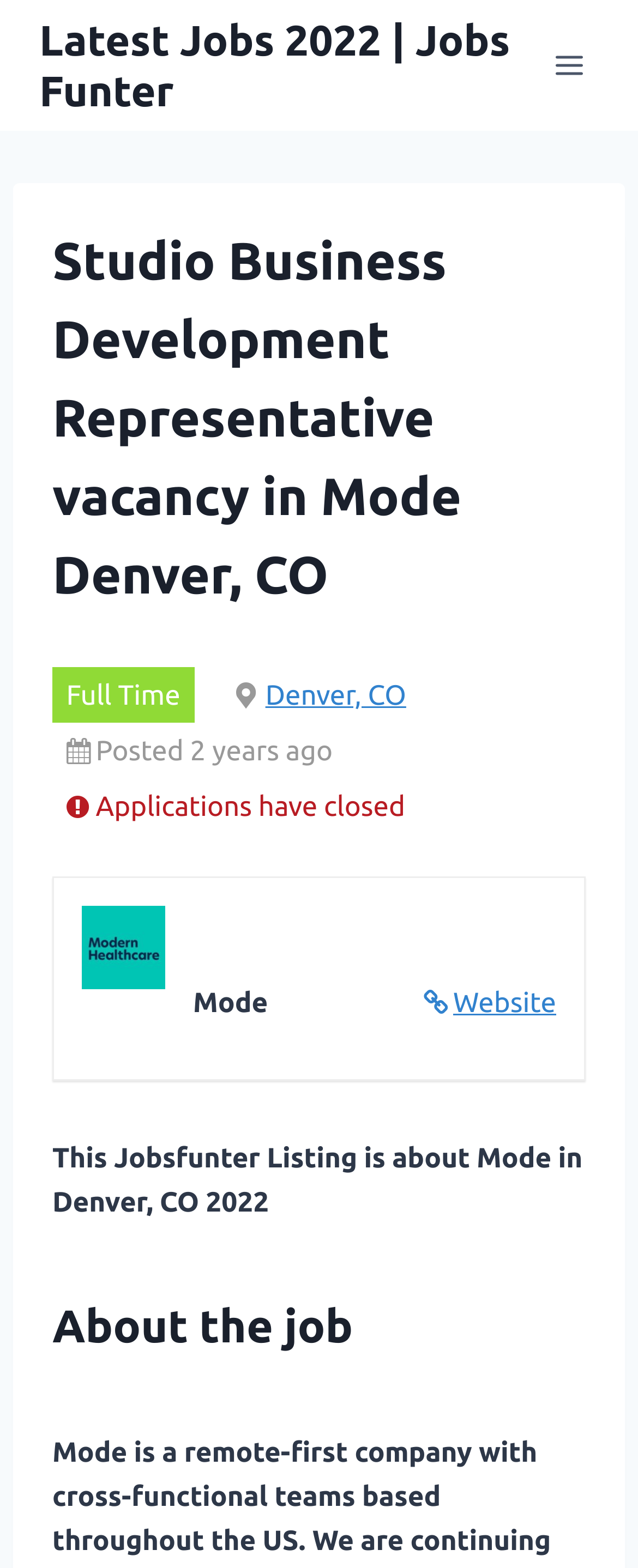Based on the image, provide a detailed response to the question:
What is the status of the job application?

I determined the status of the job application by reading the static text element 'Applications have closed' which is placed below the job details, indicating that the job is no longer accepting applications.